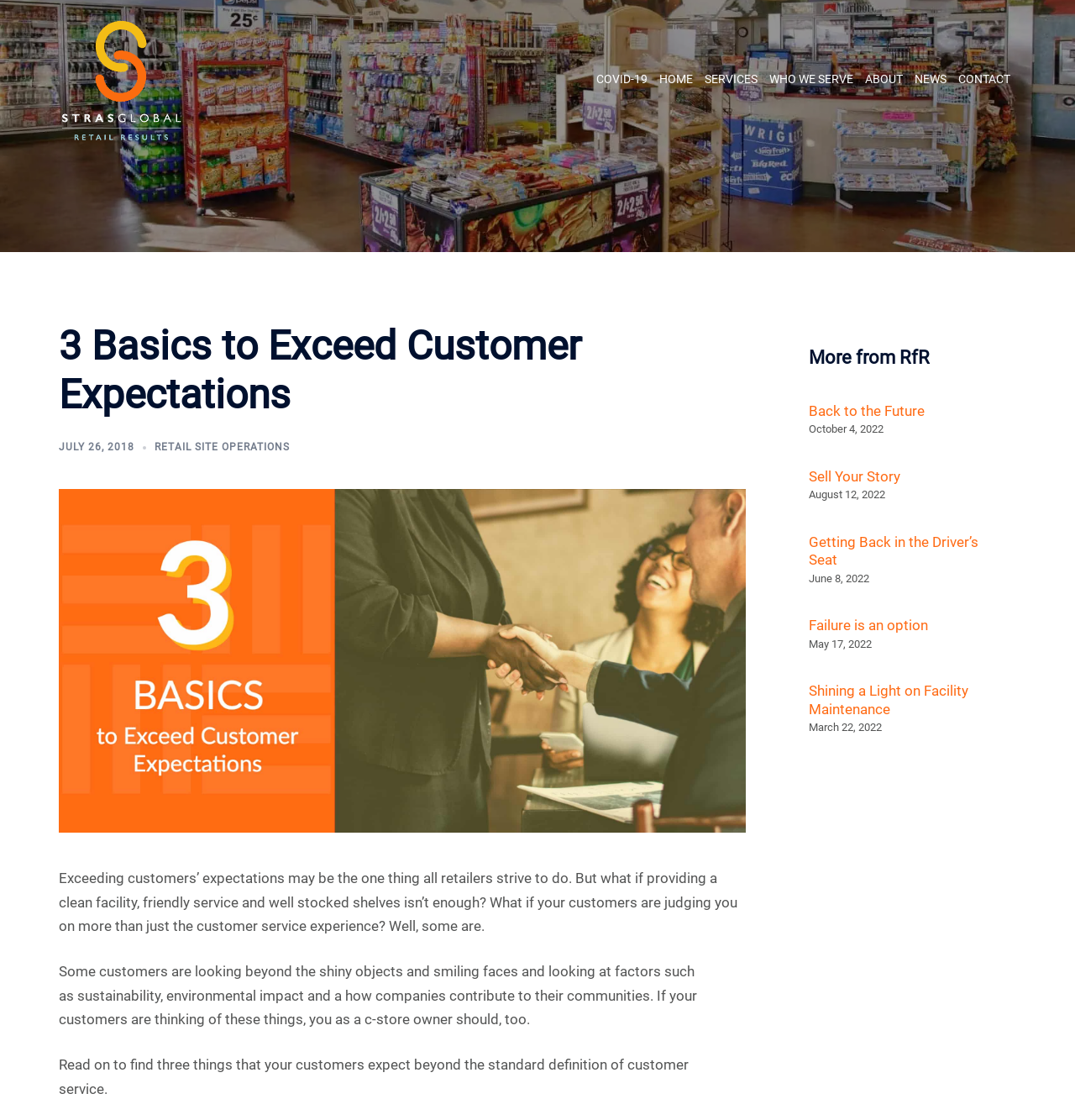Please give a concise answer to this question using a single word or phrase: 
What is the topic of the main article?

Customer Expectations